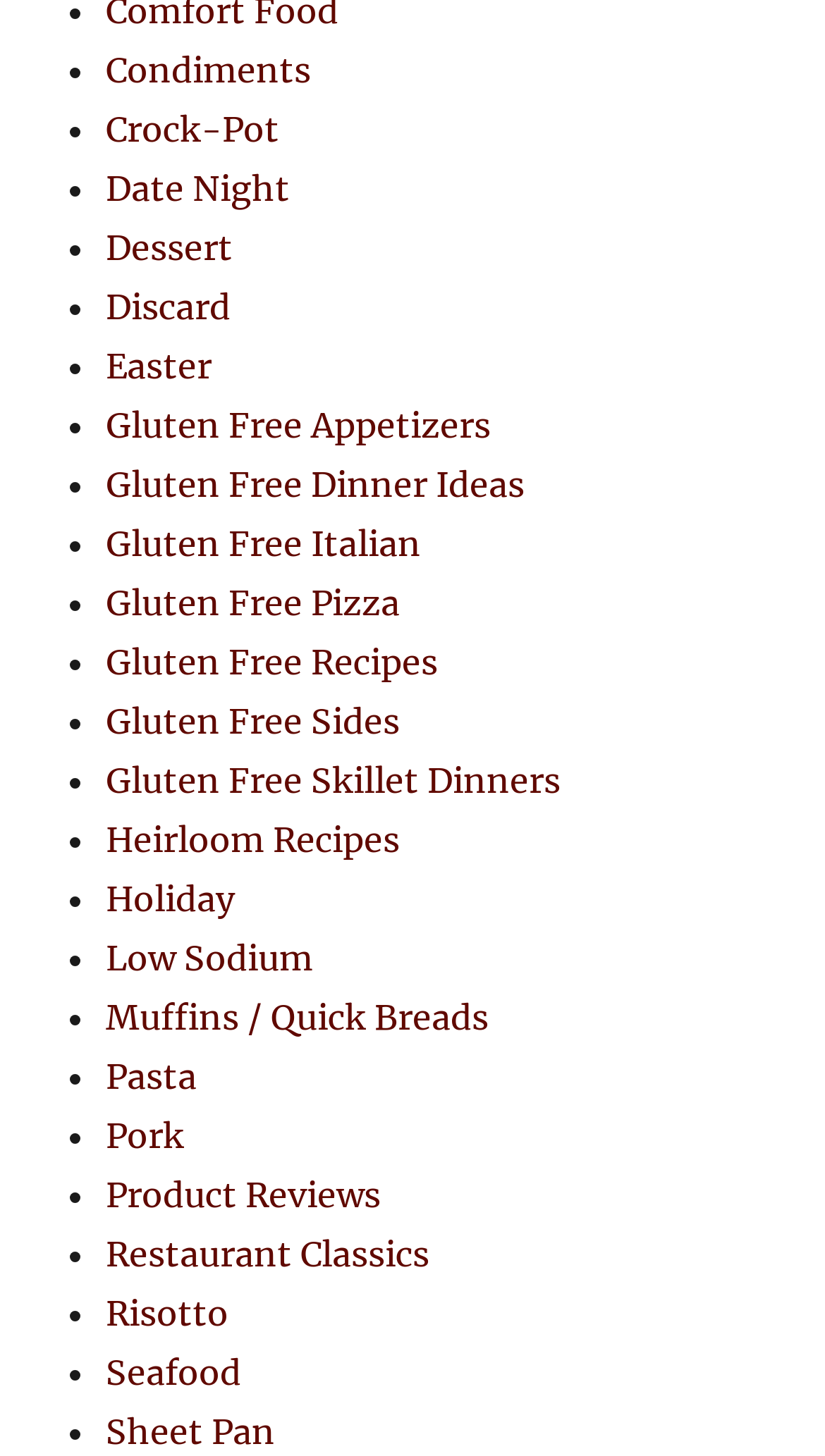How many categories are listed?
Using the picture, provide a one-word or short phrase answer.

24